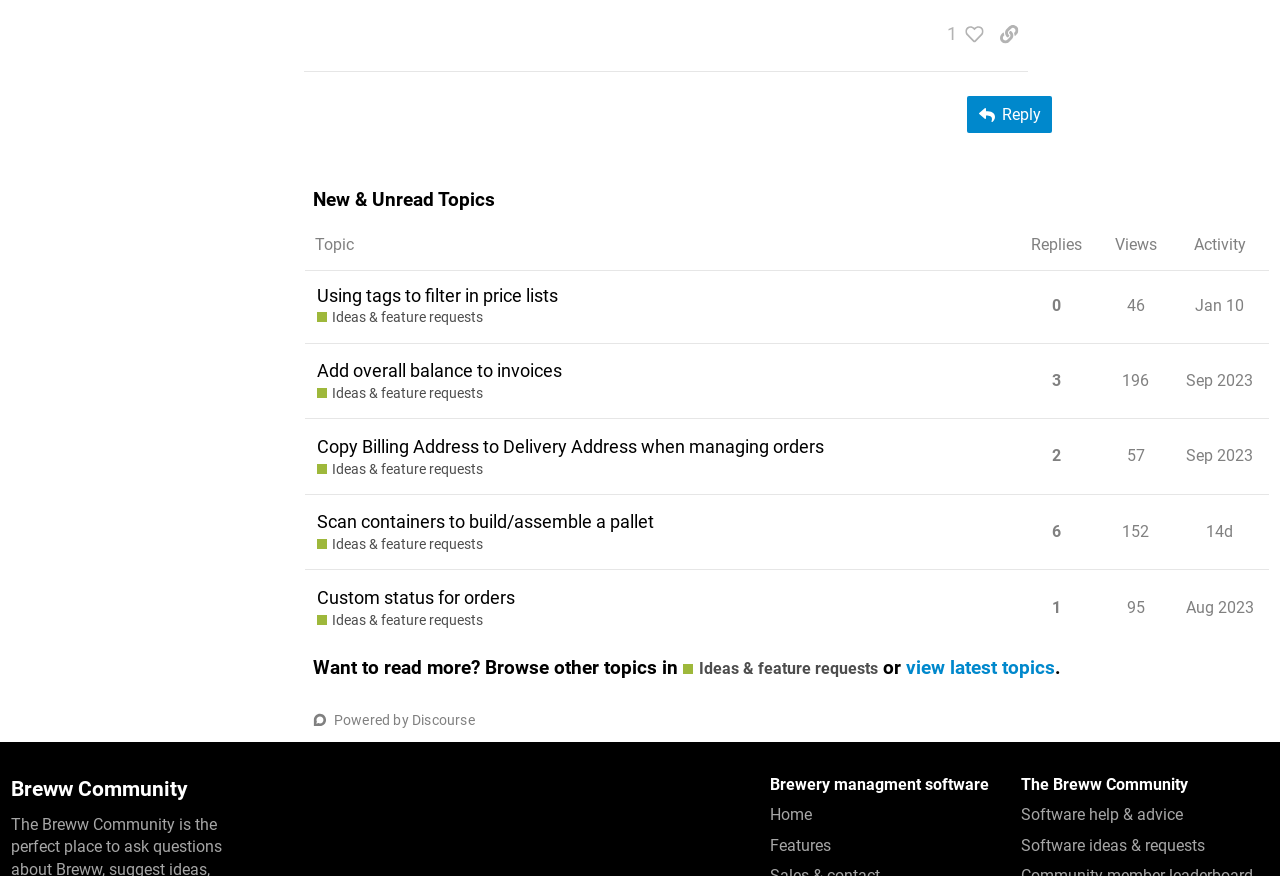Refer to the image and provide a thorough answer to this question:
How many votes does everyone have?

According to the generic text element, everyone has 20 votes to help the Breww team prioritize what's important to them.